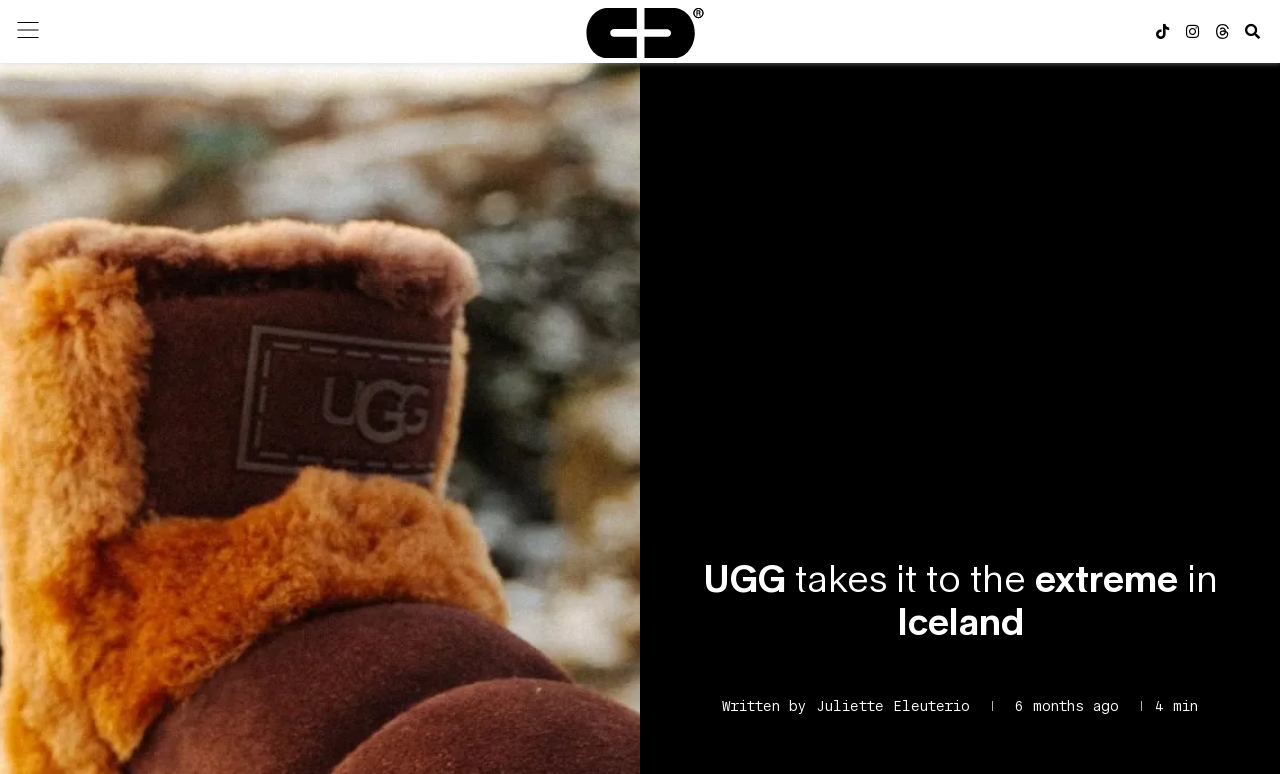Extract the top-level heading from the webpage and provide its text.

UGG takes it to the extreme in Iceland